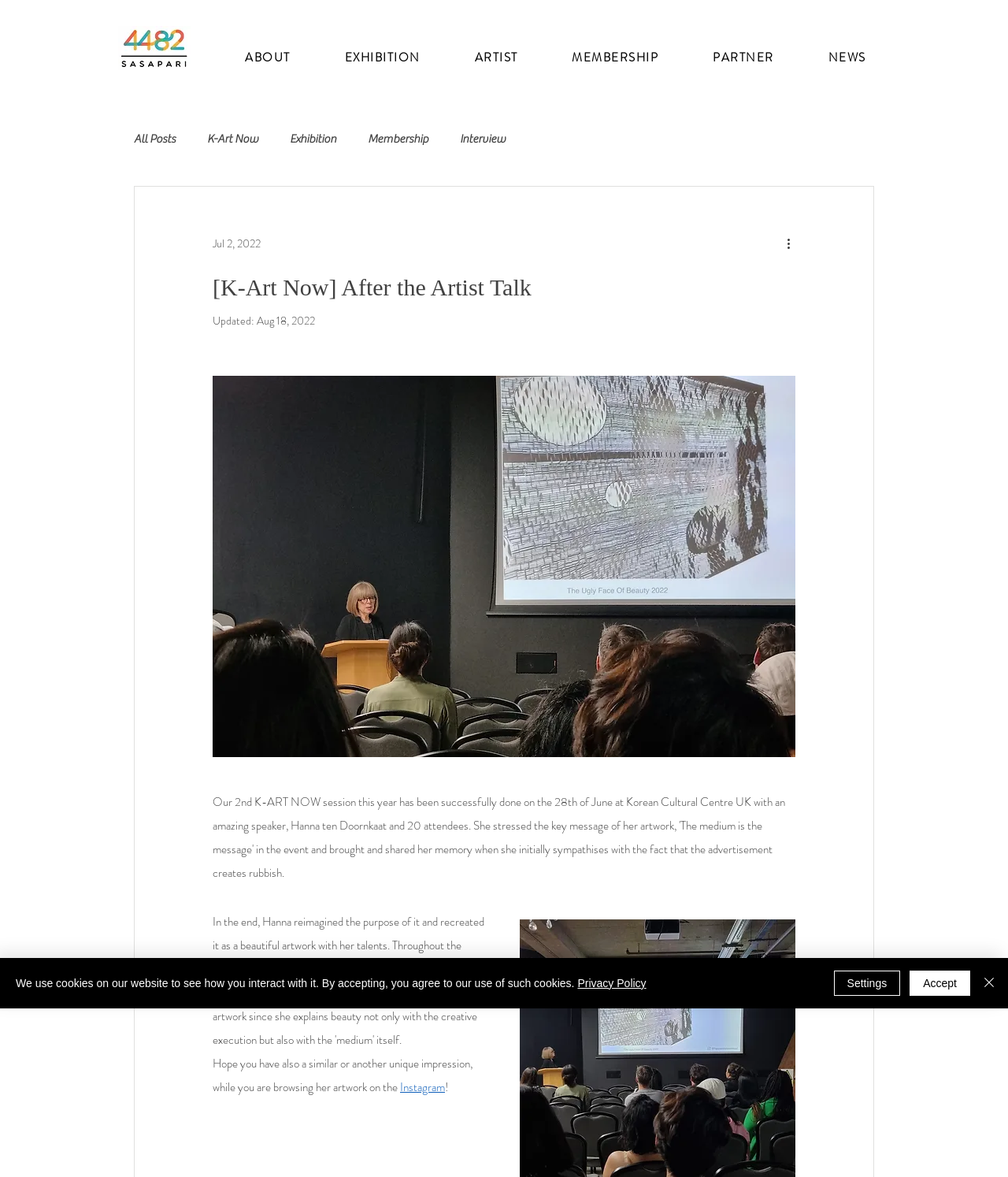Specify the bounding box coordinates of the area to click in order to follow the given instruction: "Go to ABOUT page."

[0.22, 0.035, 0.312, 0.064]